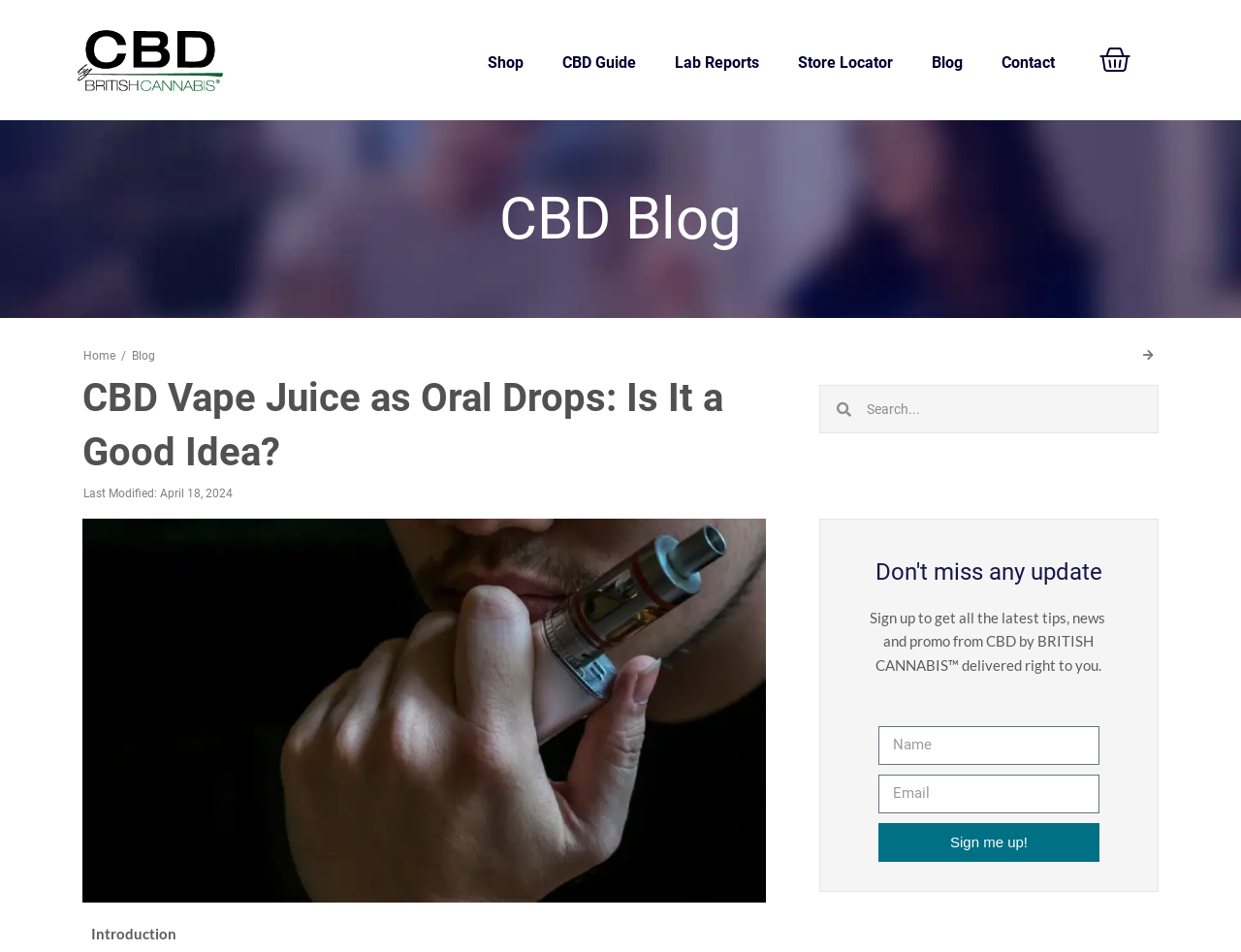Give a one-word or short phrase answer to this question: 
What is the name of the company mentioned on the webpage?

CBD by BRITISH CANNABIS